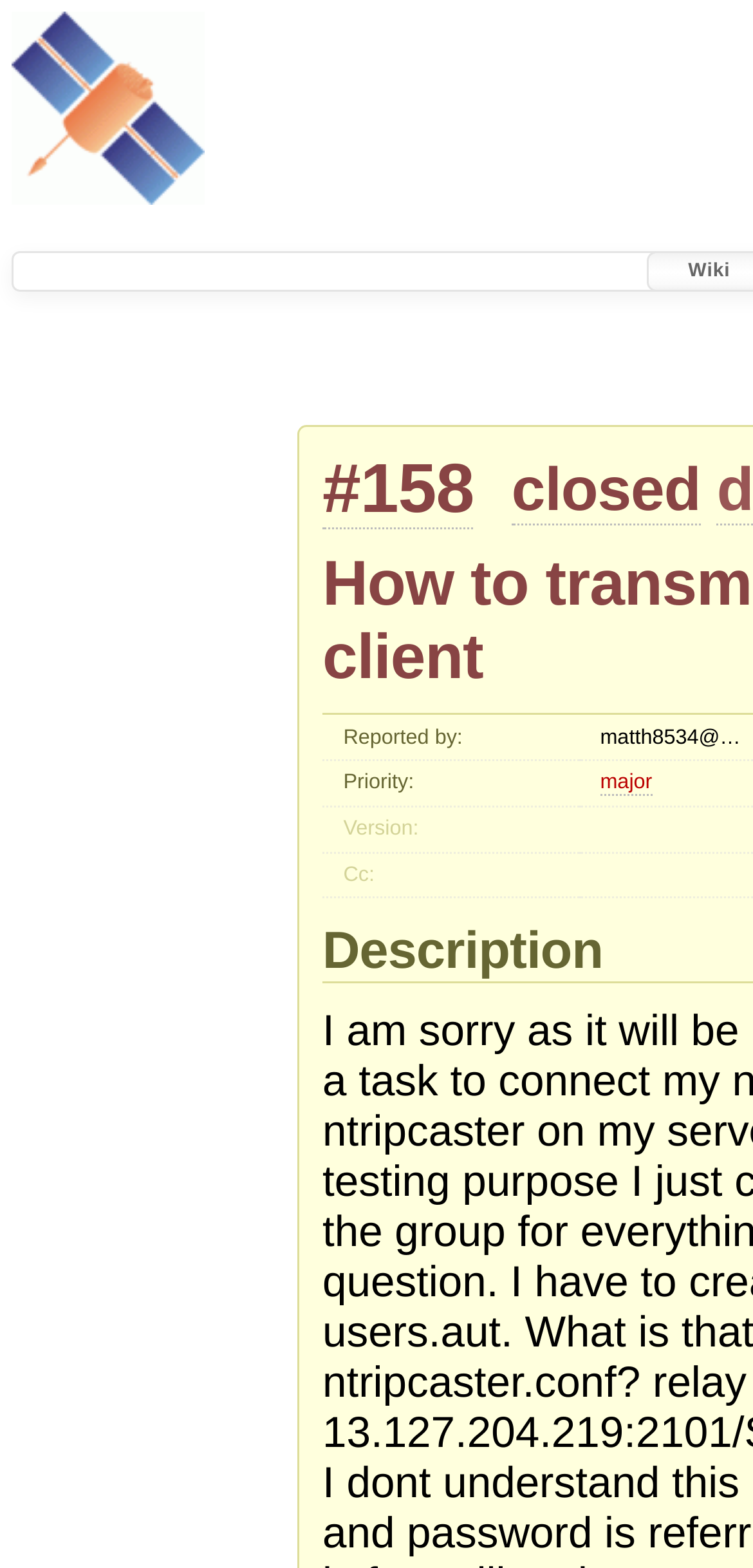What is the priority level?
Carefully analyze the image and provide a detailed answer to the question.

I found the answer by looking at the link element with the text 'major' which is a child of the 'Priority:' row header. This suggests that the priority level is major.